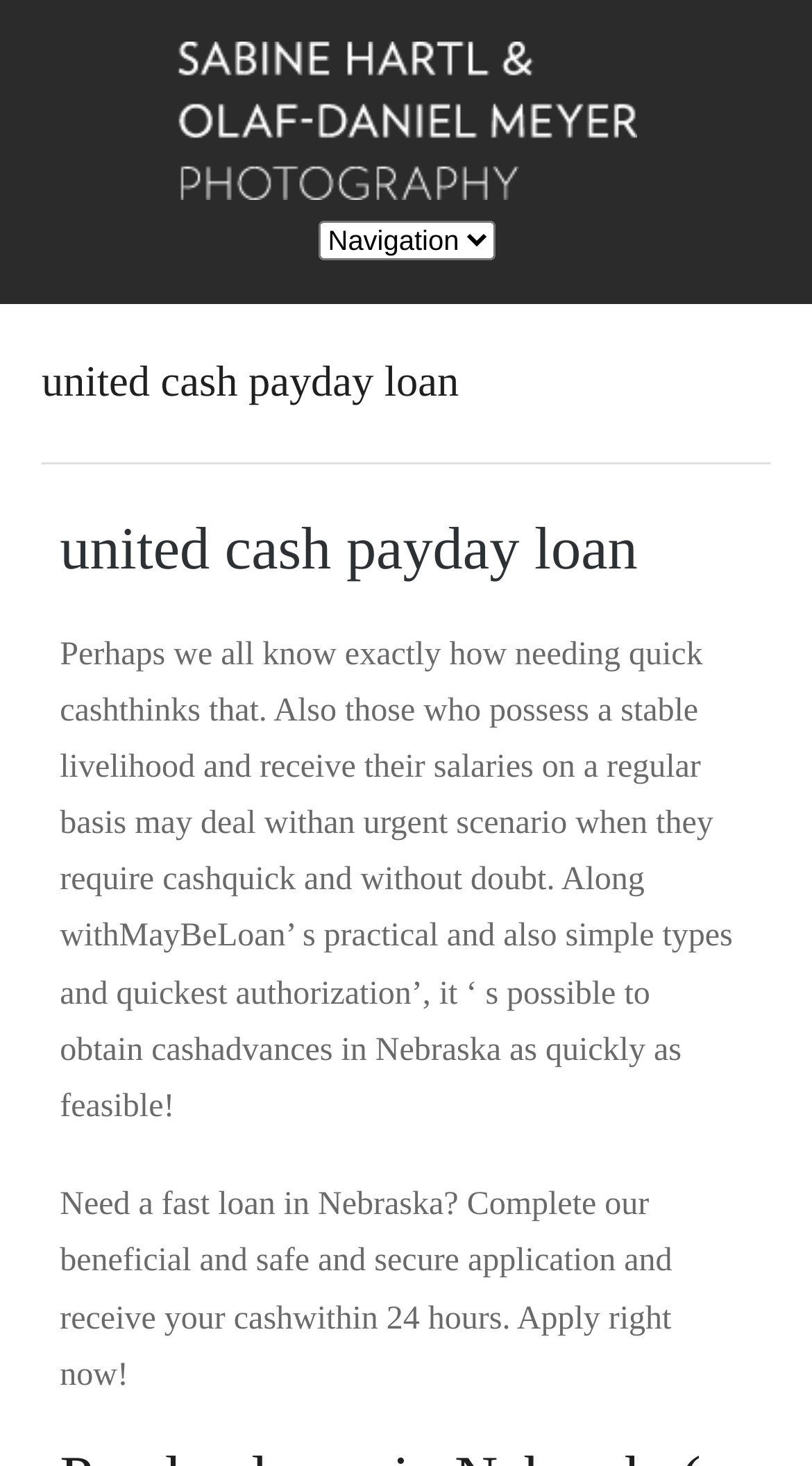Refer to the element description united cash payday loan and identify the corresponding bounding box in the screenshot. Format the coordinates as (top-left x, top-left y, bottom-right x, bottom-right y) with values in the range of 0 to 1.

[0.074, 0.352, 0.785, 0.397]